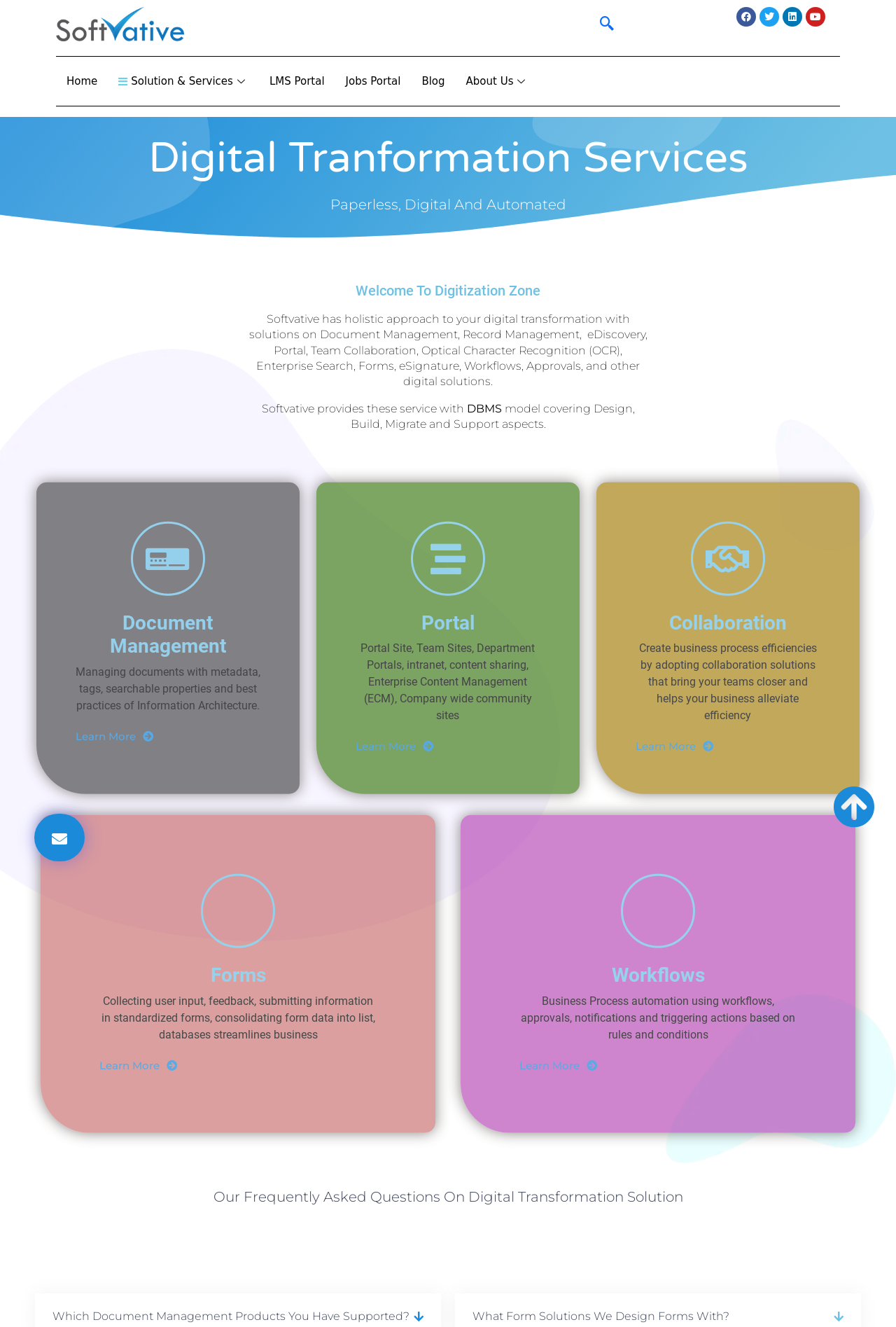Please determine the bounding box coordinates of the element's region to click in order to carry out the following instruction: "Click on the 'ELIZABETH RUTH' link". The coordinates should be four float numbers between 0 and 1, i.e., [left, top, right, bottom].

None